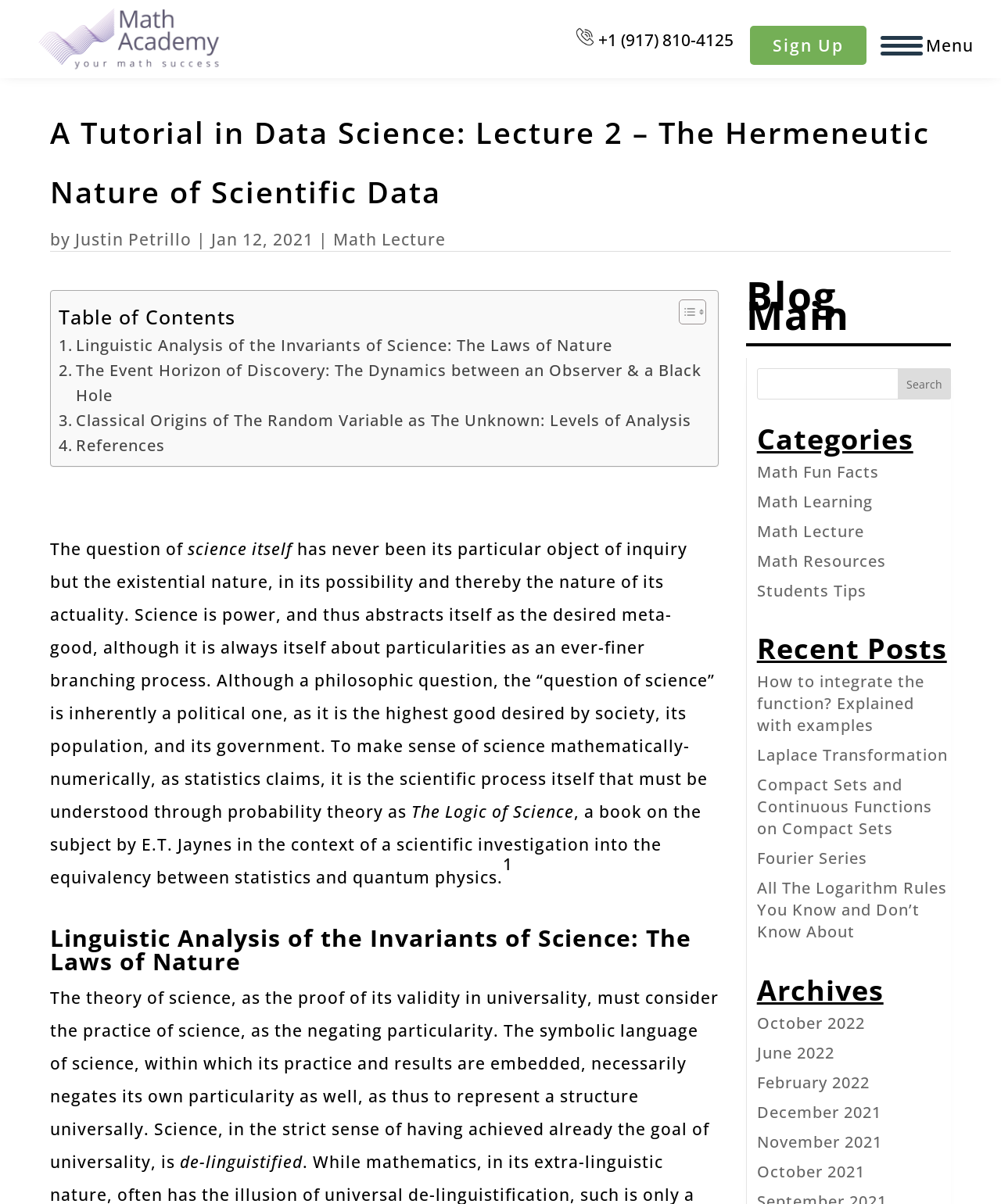Determine the bounding box coordinates of the section I need to click to execute the following instruction: "Read the 'Linguistic Analysis of the Invariants of Science: The Laws of Nature' lecture". Provide the coordinates as four float numbers between 0 and 1, i.e., [left, top, right, bottom].

[0.059, 0.277, 0.612, 0.297]